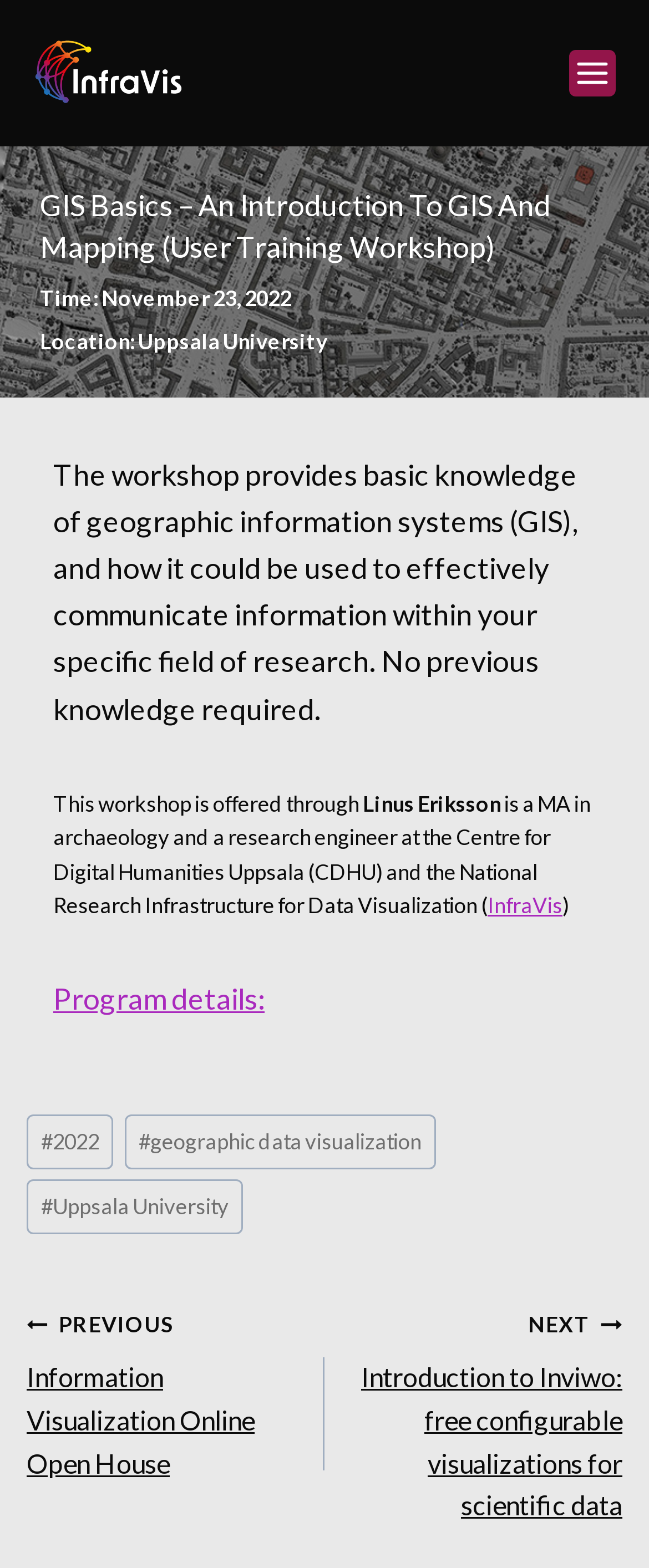Please identify the bounding box coordinates of the element I should click to complete this instruction: 'Scroll to top'. The coordinates should be given as four float numbers between 0 and 1, like this: [left, top, right, bottom].

[0.926, 0.674, 0.959, 0.687]